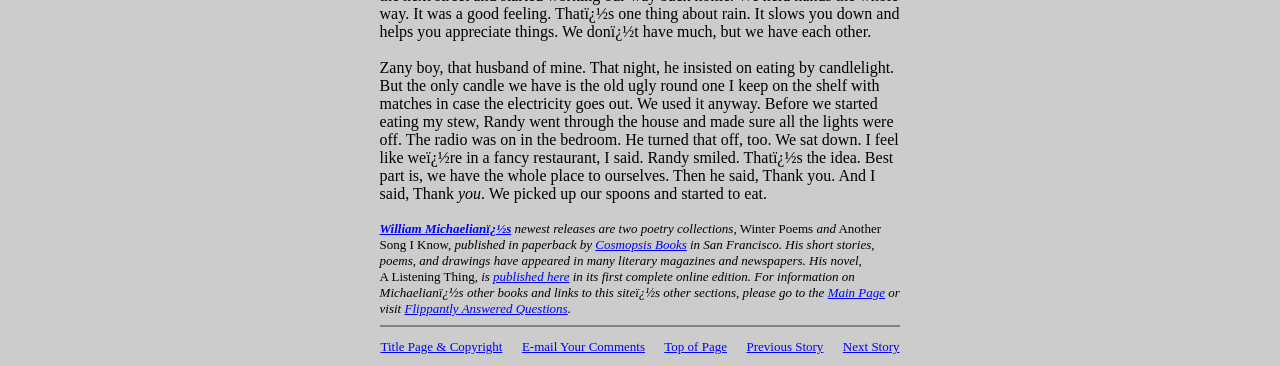Find the bounding box coordinates for the area that must be clicked to perform this action: "Read the previous story".

[0.583, 0.926, 0.643, 0.967]